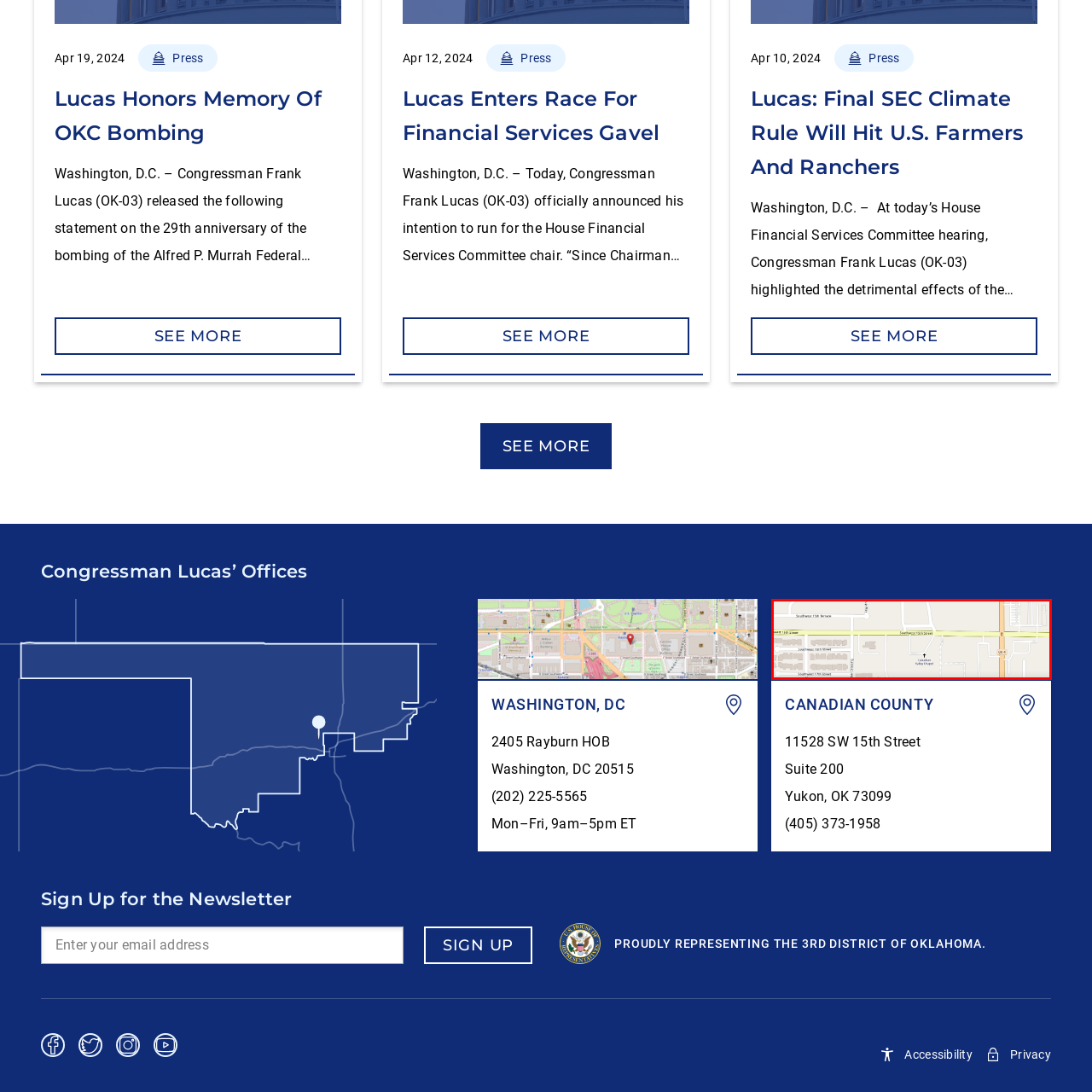Look at the region marked by the red box and describe it extensively.

This image presents a map highlighting the location of Congressman Frank Lucas's office in Canadian County, Oklahoma. The map offers a detailed view of the surrounding streets and layout, with specific emphasis on the intersection where the office is situated. Notable landmarks and nearby roads are also depicted, making it easier for visitors to navigate to the office. The address listed is "Canadian County 11528 SW 15th Street Suite 200, Yukon, OK 73099," along with a contact number for further inquiries. This visual representation is designed to assist constituents in finding their way to their Congressman’s office efficiently.